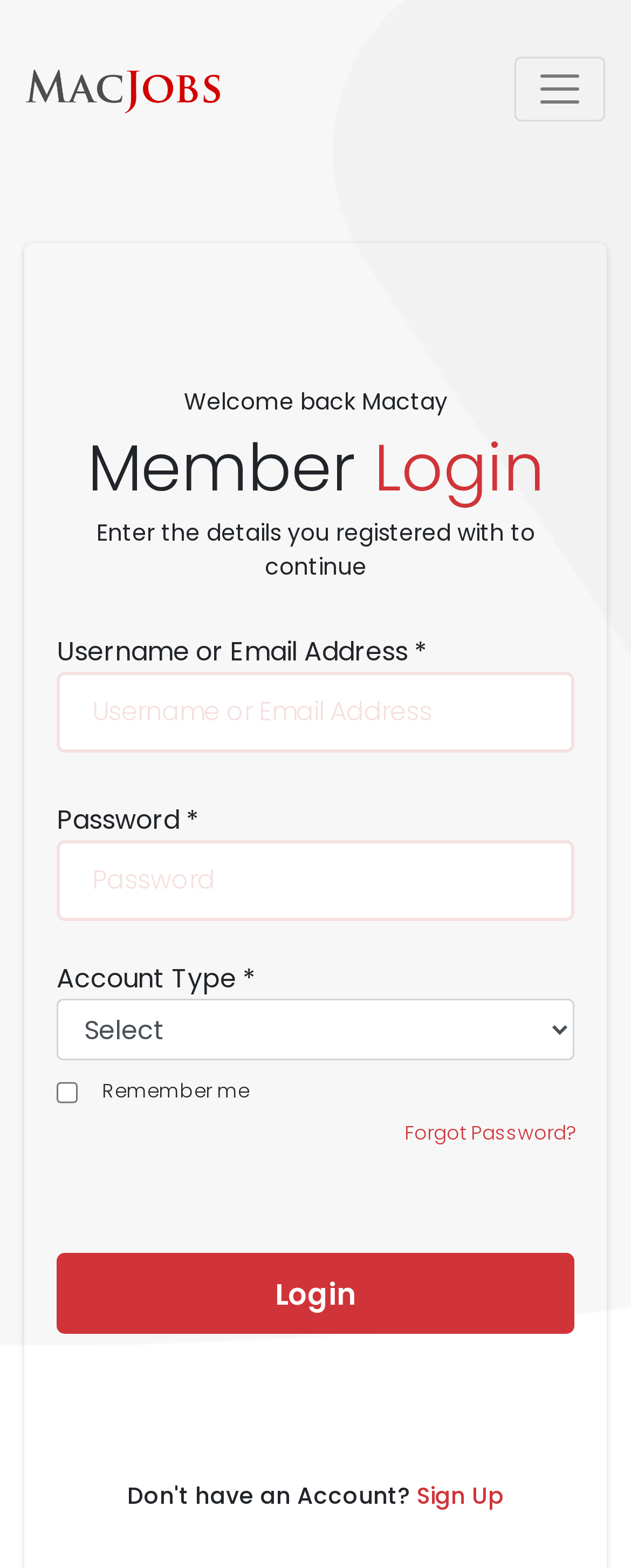Refer to the screenshot and answer the following question in detail:
What is the text of the link below the login form?

The link below the login form has the text 'Sign Up' which suggests that it is an option for users who do not have an existing account to create a new one.